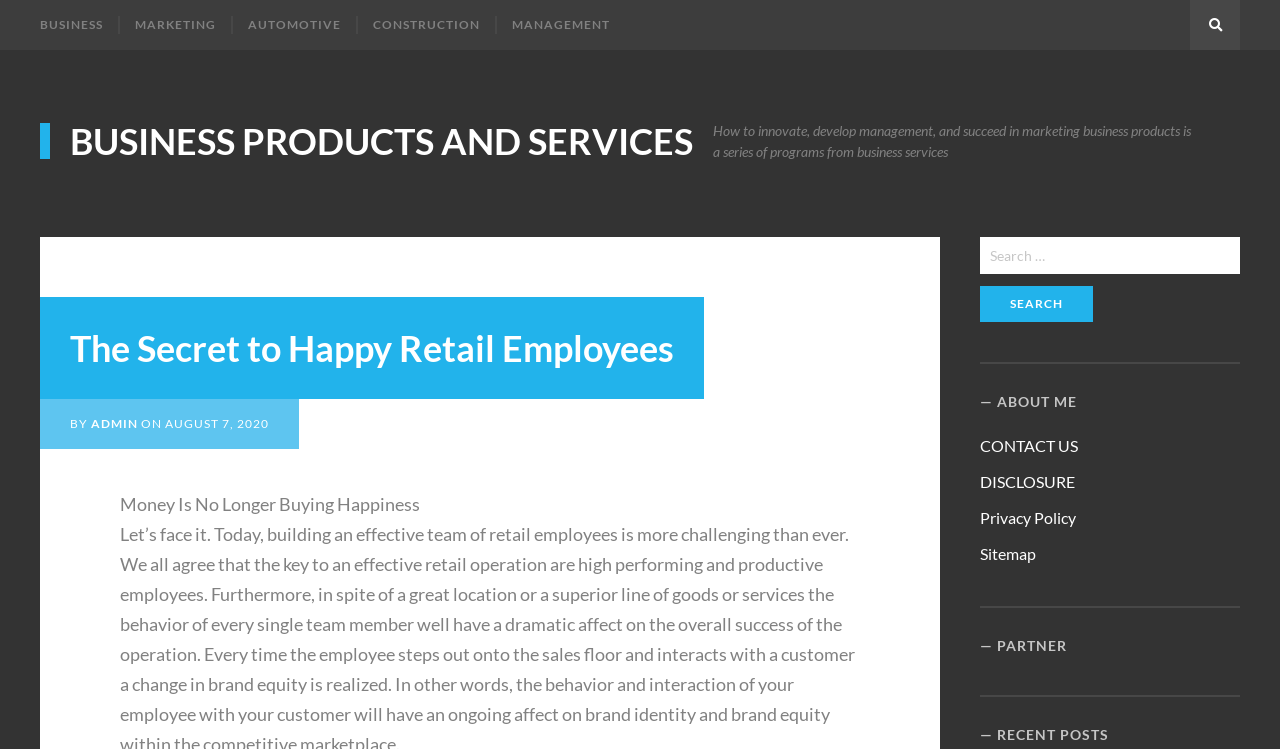Determine the bounding box coordinates of the region to click in order to accomplish the following instruction: "Go to business page". Provide the coordinates as four float numbers between 0 and 1, specifically [left, top, right, bottom].

[0.031, 0.021, 0.092, 0.045]